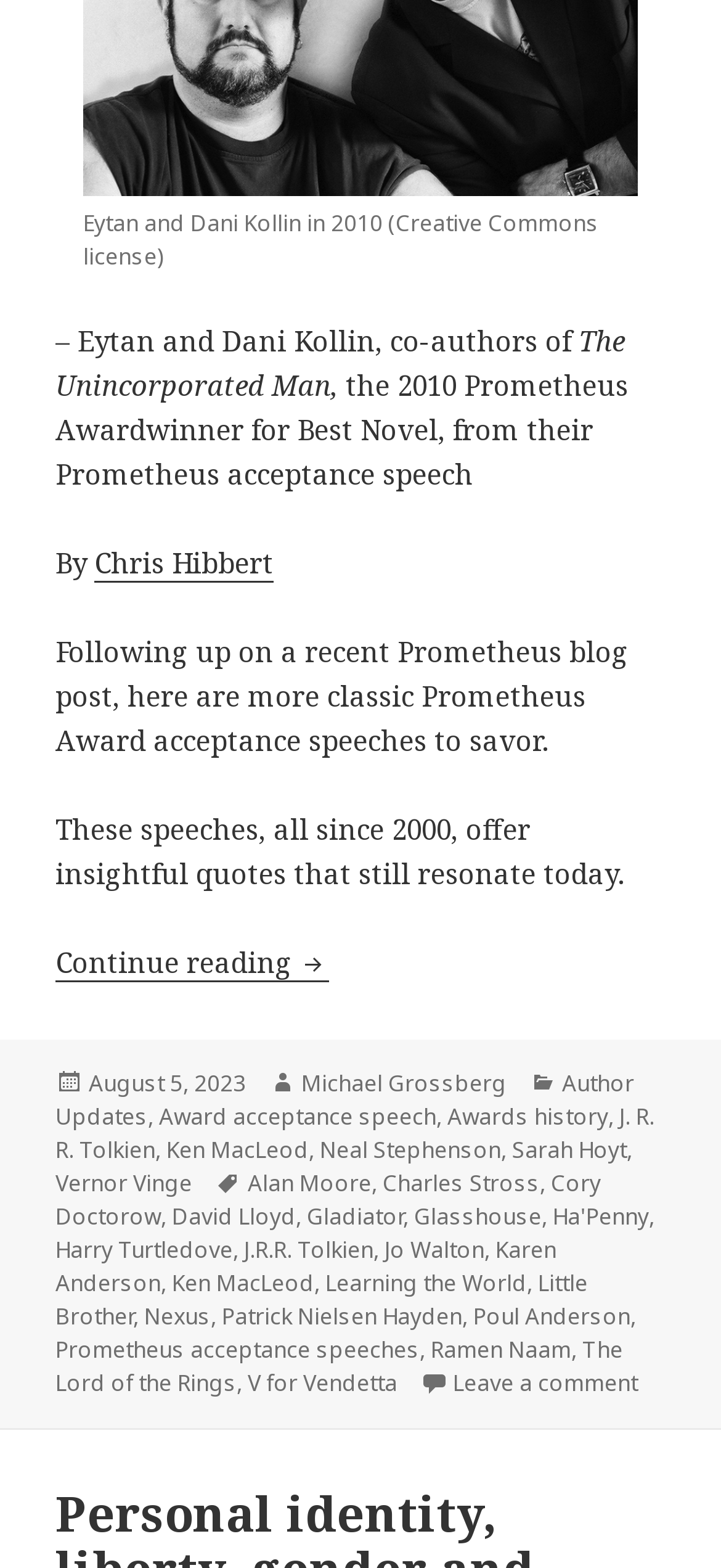Who is the author of the article?
Answer the question with a thorough and detailed explanation.

From the link 'Michael Grossberg' in the footer section, we can determine that the author of the article is Michael Grossberg.